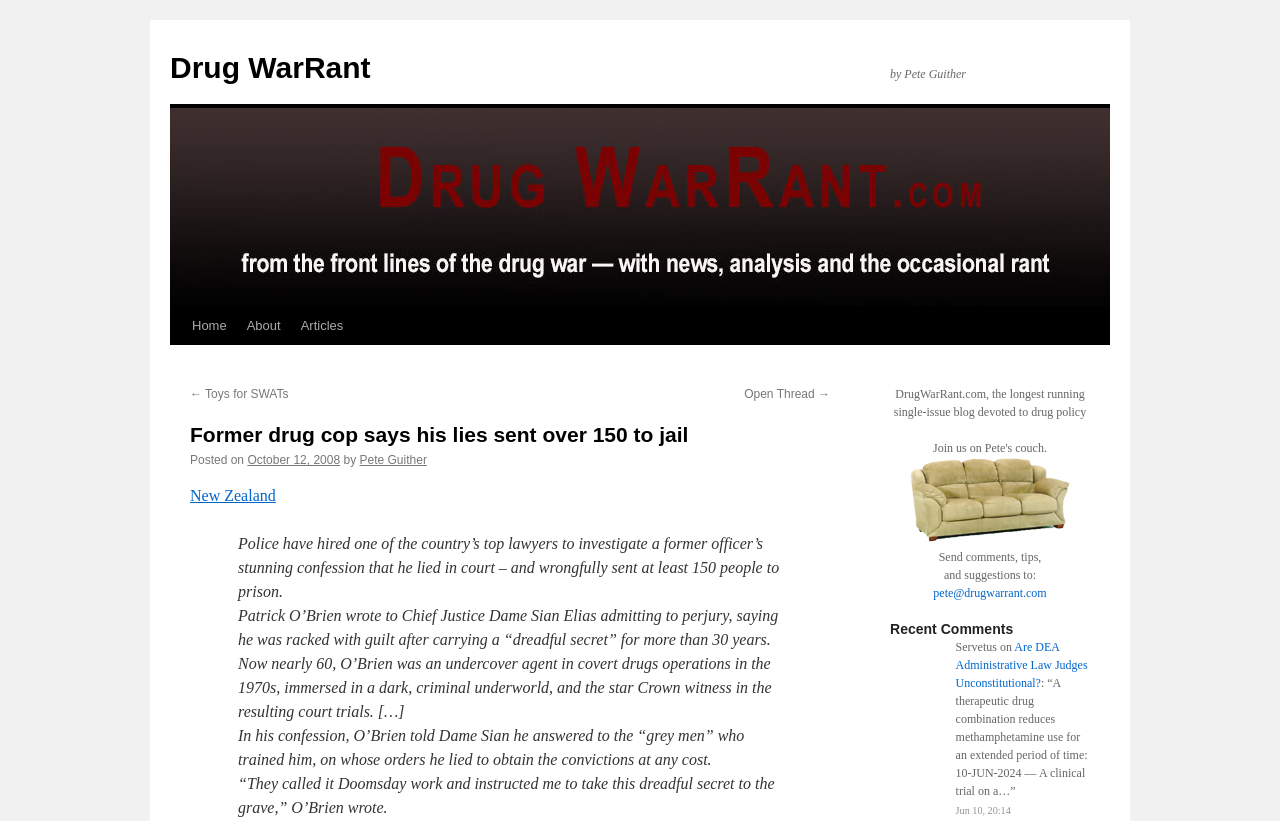Based on the image, please respond to the question with as much detail as possible:
What is the date of the article?

I found the answer by looking at the date mentioned in the article, which says 'Posted on October 12, 2008'. This indicates that the article was published on that date.